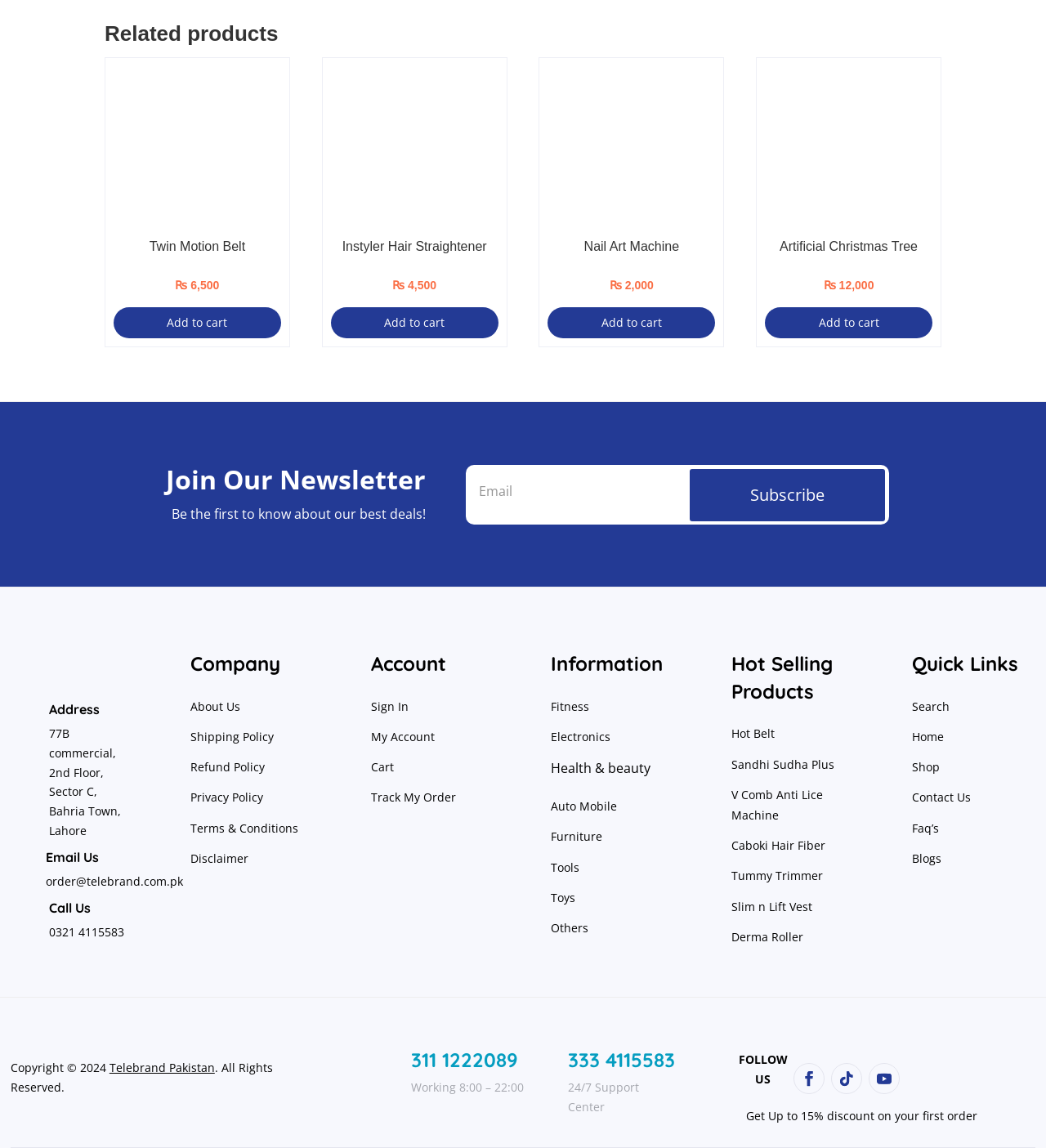Point out the bounding box coordinates of the section to click in order to follow this instruction: "Contact us".

None